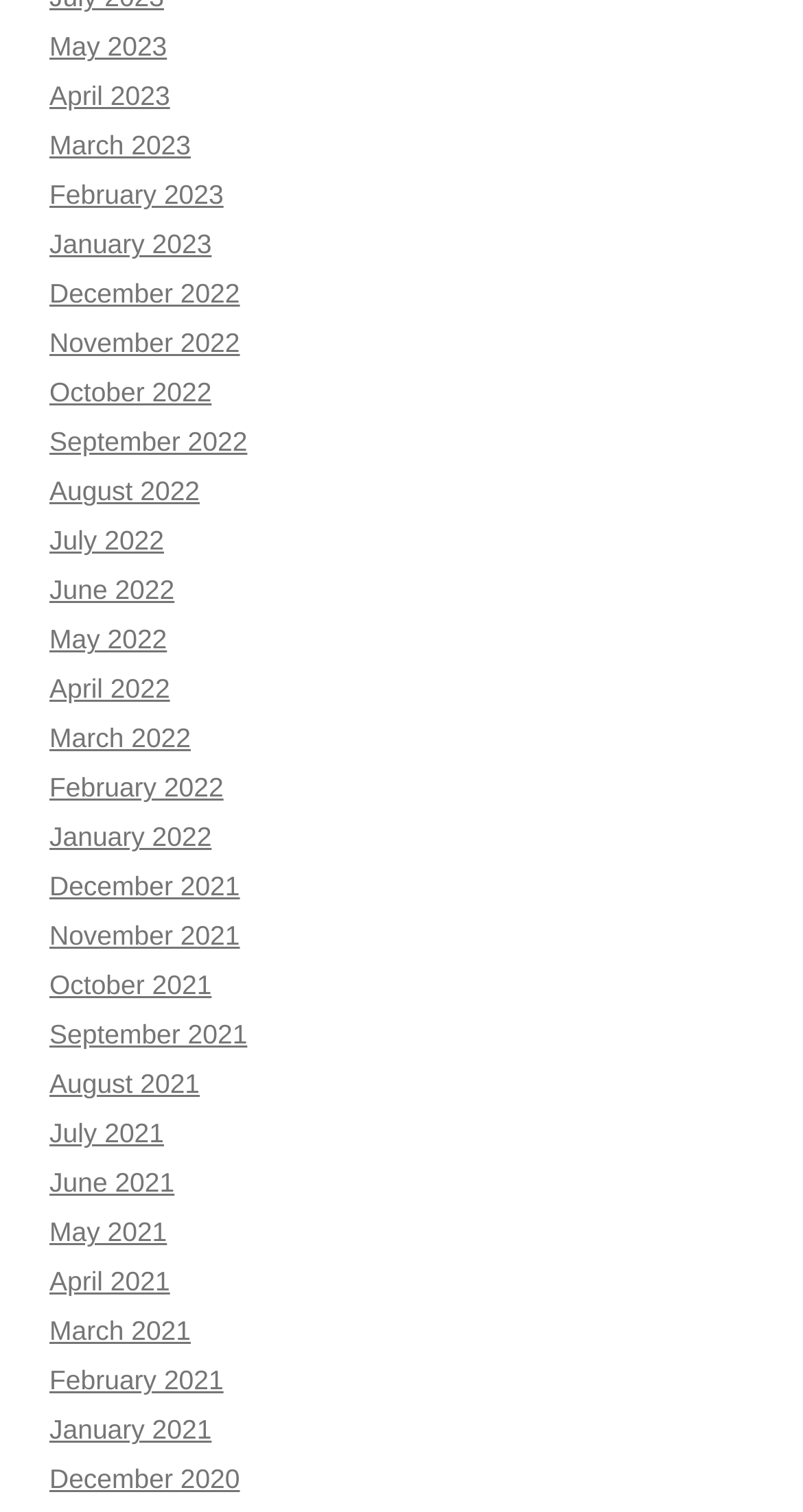What is the most recent month listed?
Based on the screenshot, provide a one-word or short-phrase response.

May 2023